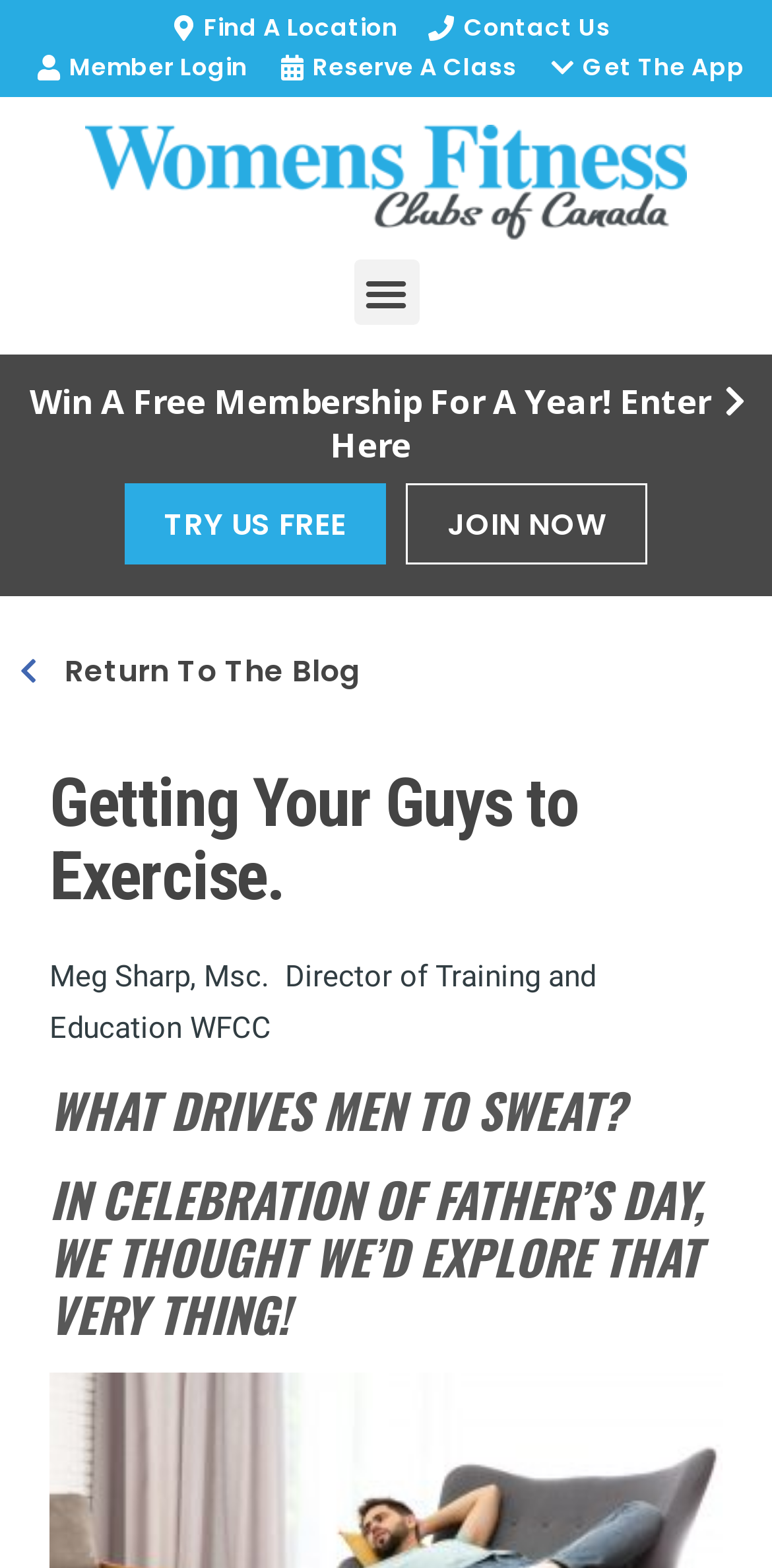Please identify the bounding box coordinates of the clickable area that will fulfill the following instruction: "Click Return To The Blog". The coordinates should be in the format of four float numbers between 0 and 1, i.e., [left, top, right, bottom].

[0.026, 0.412, 0.974, 0.444]